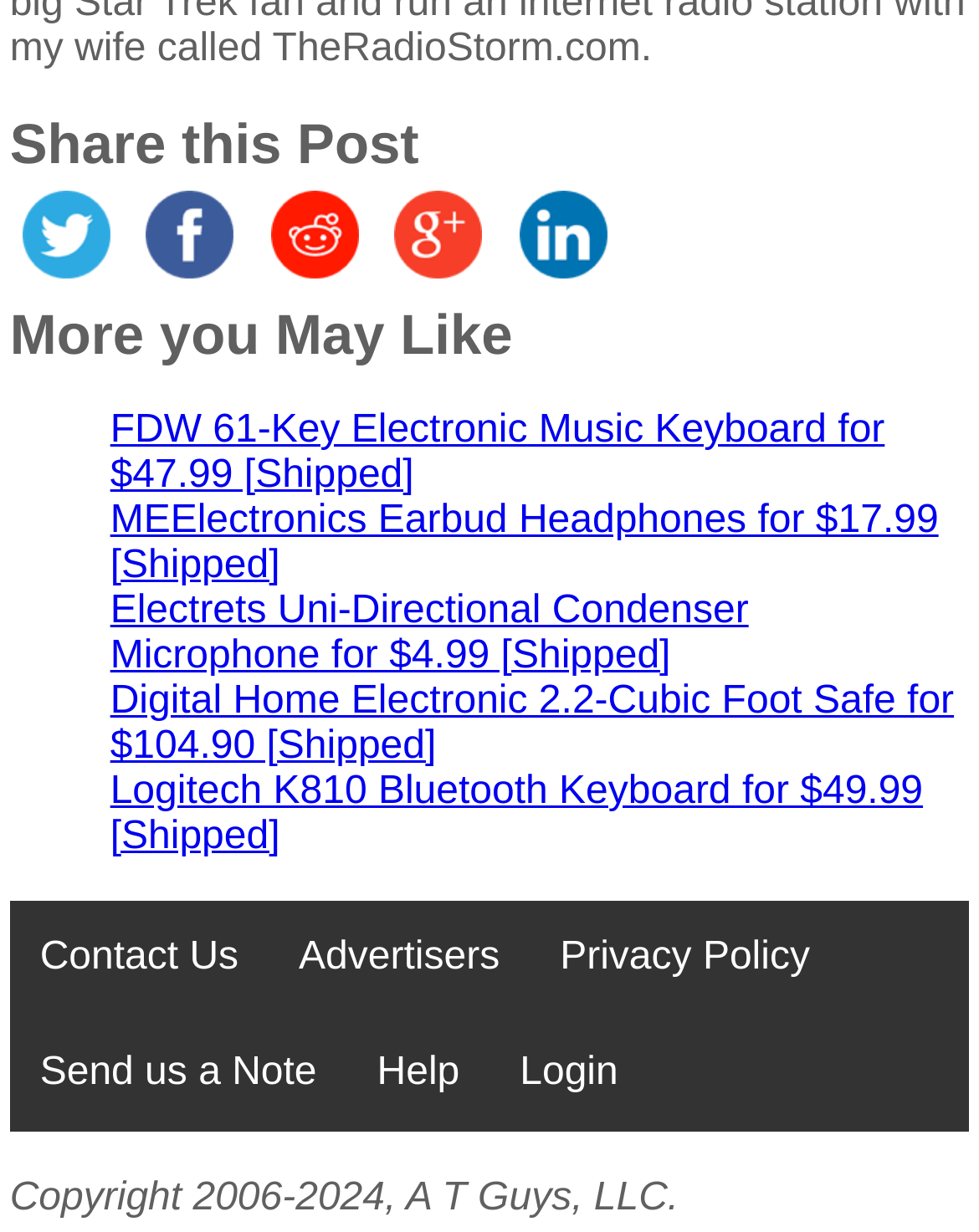Determine the bounding box coordinates of the region that needs to be clicked to achieve the task: "Check the privacy policy".

[0.541, 0.731, 0.858, 0.825]